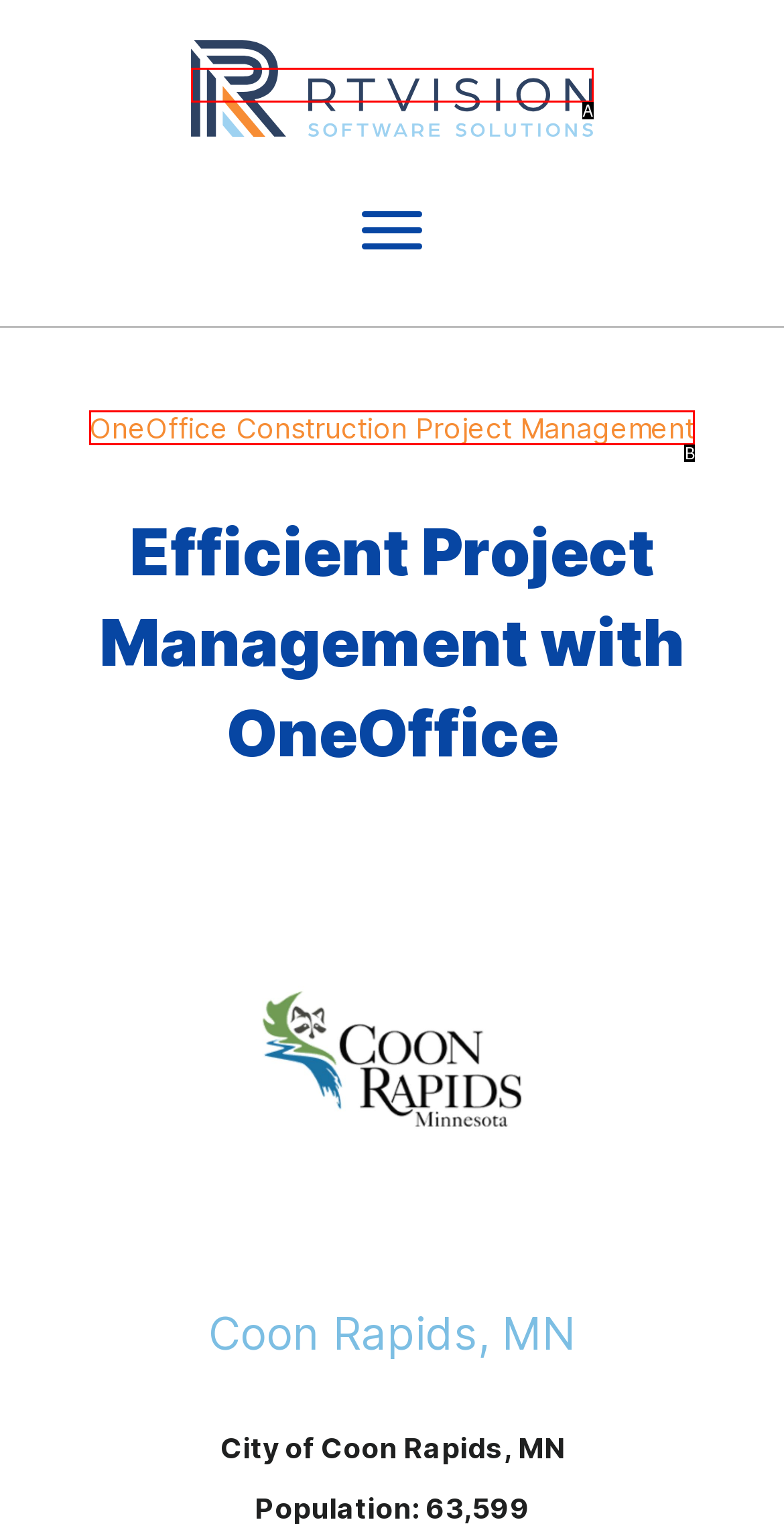Pick the option that best fits the description: Download Now. Reply with the letter of the matching option directly.

None